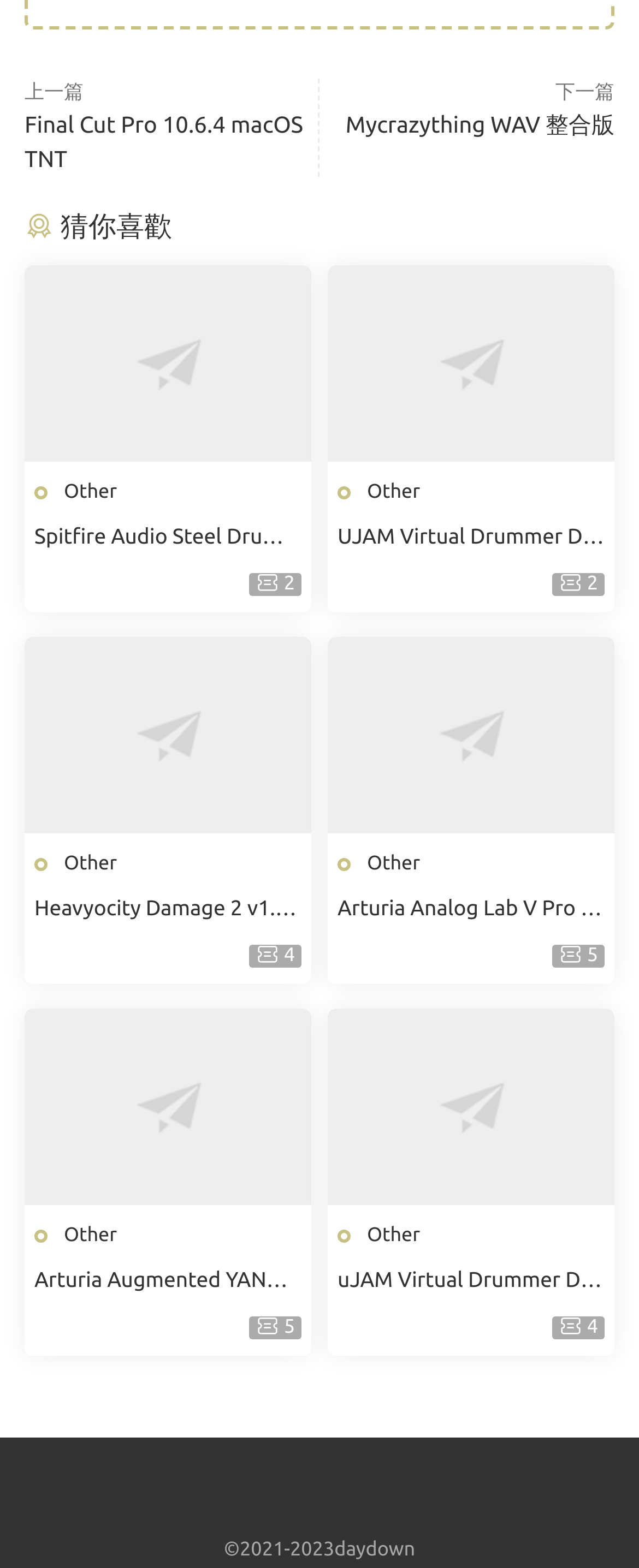Please identify the bounding box coordinates of the clickable area that will allow you to execute the instruction: "Click on the link to download Final Cut Pro 10.6.4 macOS TNT".

[0.038, 0.071, 0.474, 0.109]